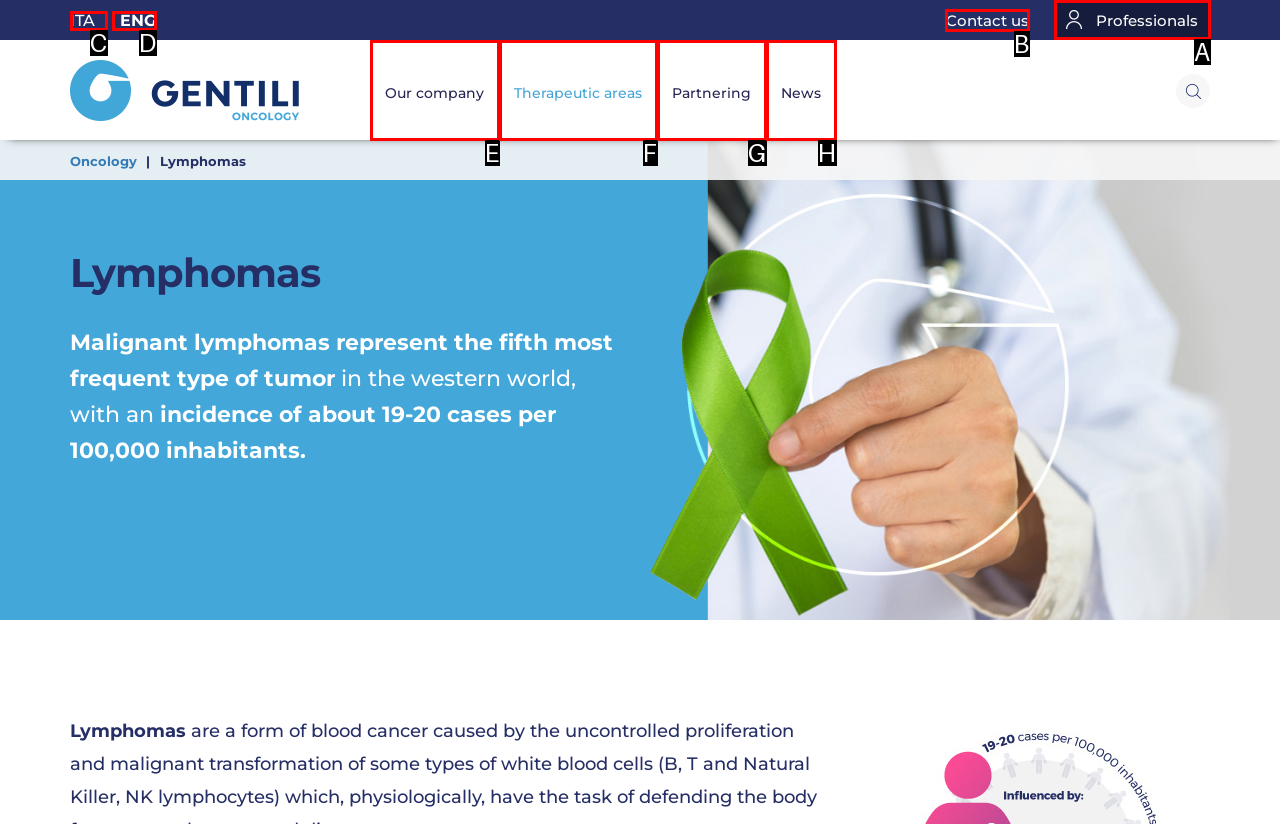Identify the correct letter of the UI element to click for this task: Contact us
Respond with the letter from the listed options.

B